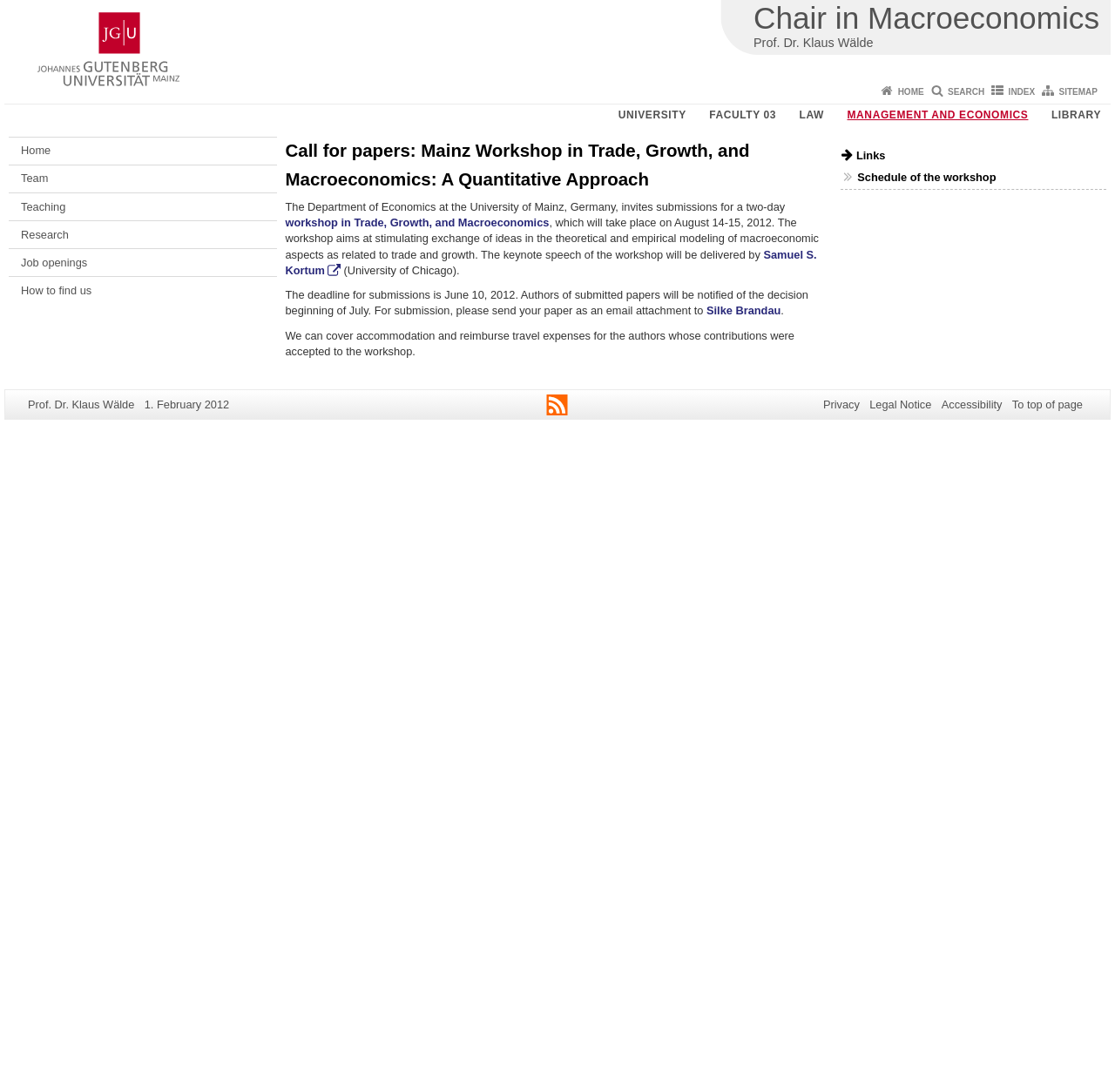What is the date of the last update of this page?
Answer the question with just one word or phrase using the image.

1. February 2012